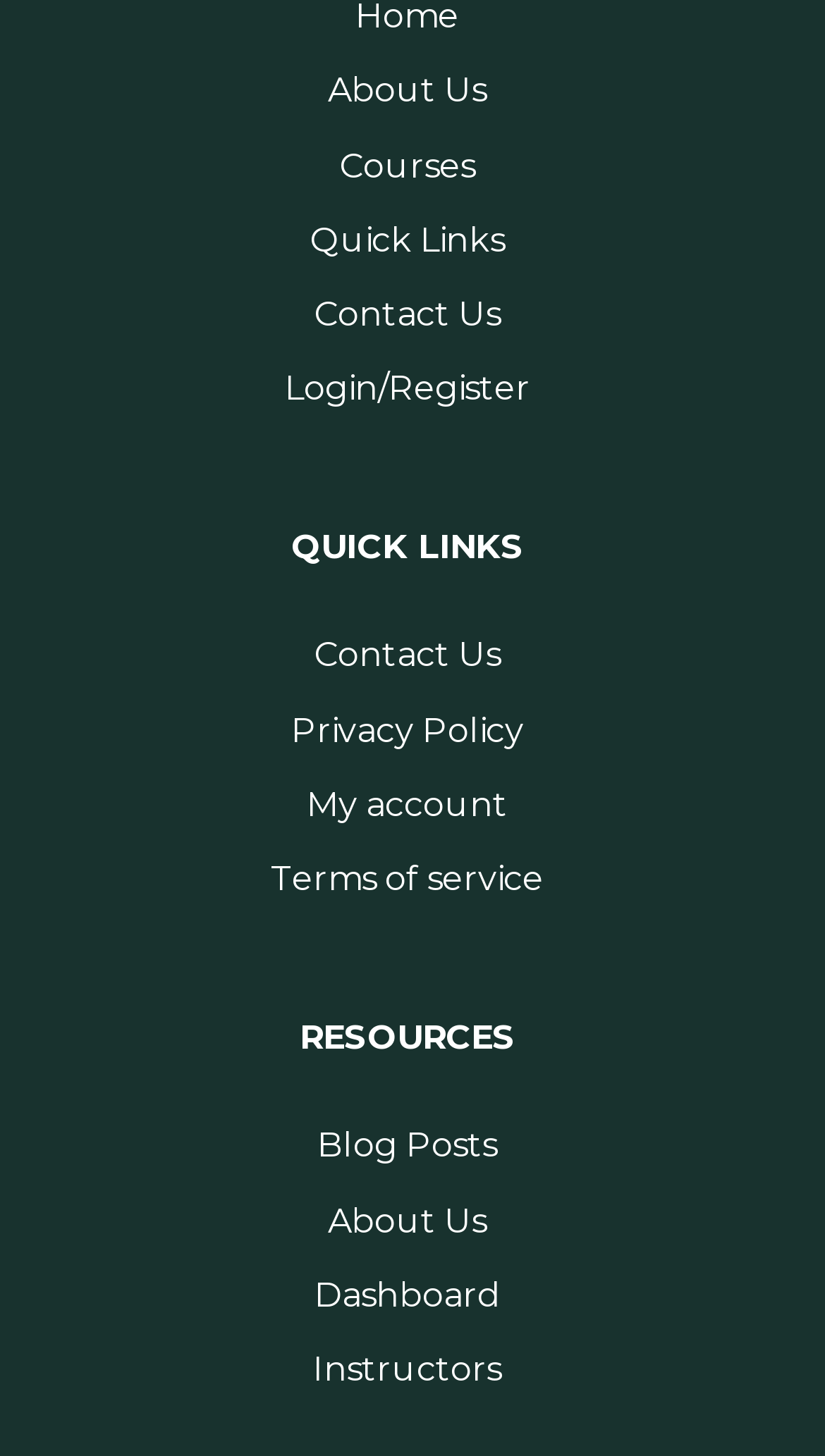What is the last link in the 'RESOURCES' section?
From the image, respond using a single word or phrase.

Instructors